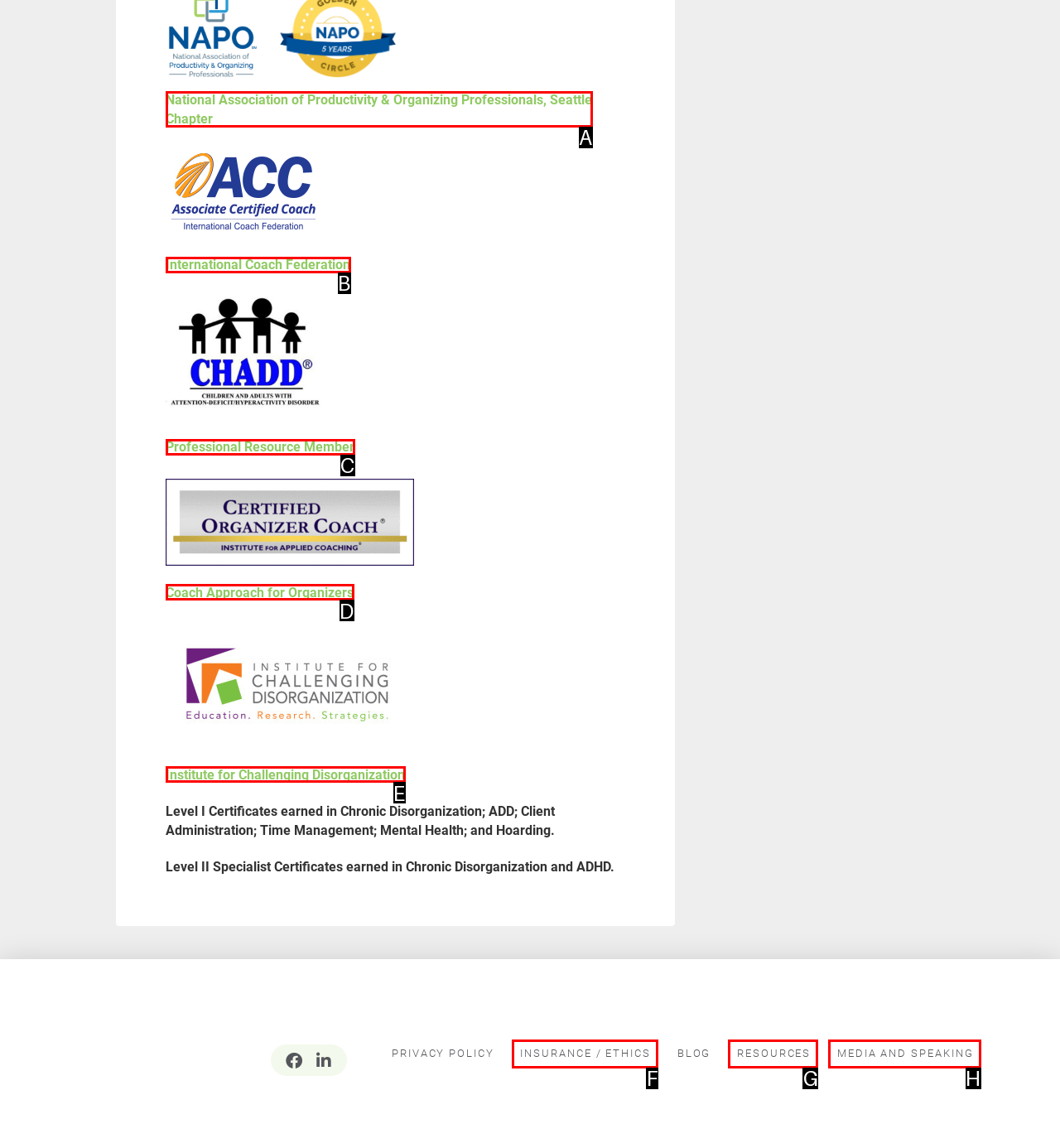Which UI element matches this description: Media and Speaking?
Reply with the letter of the correct option directly.

H